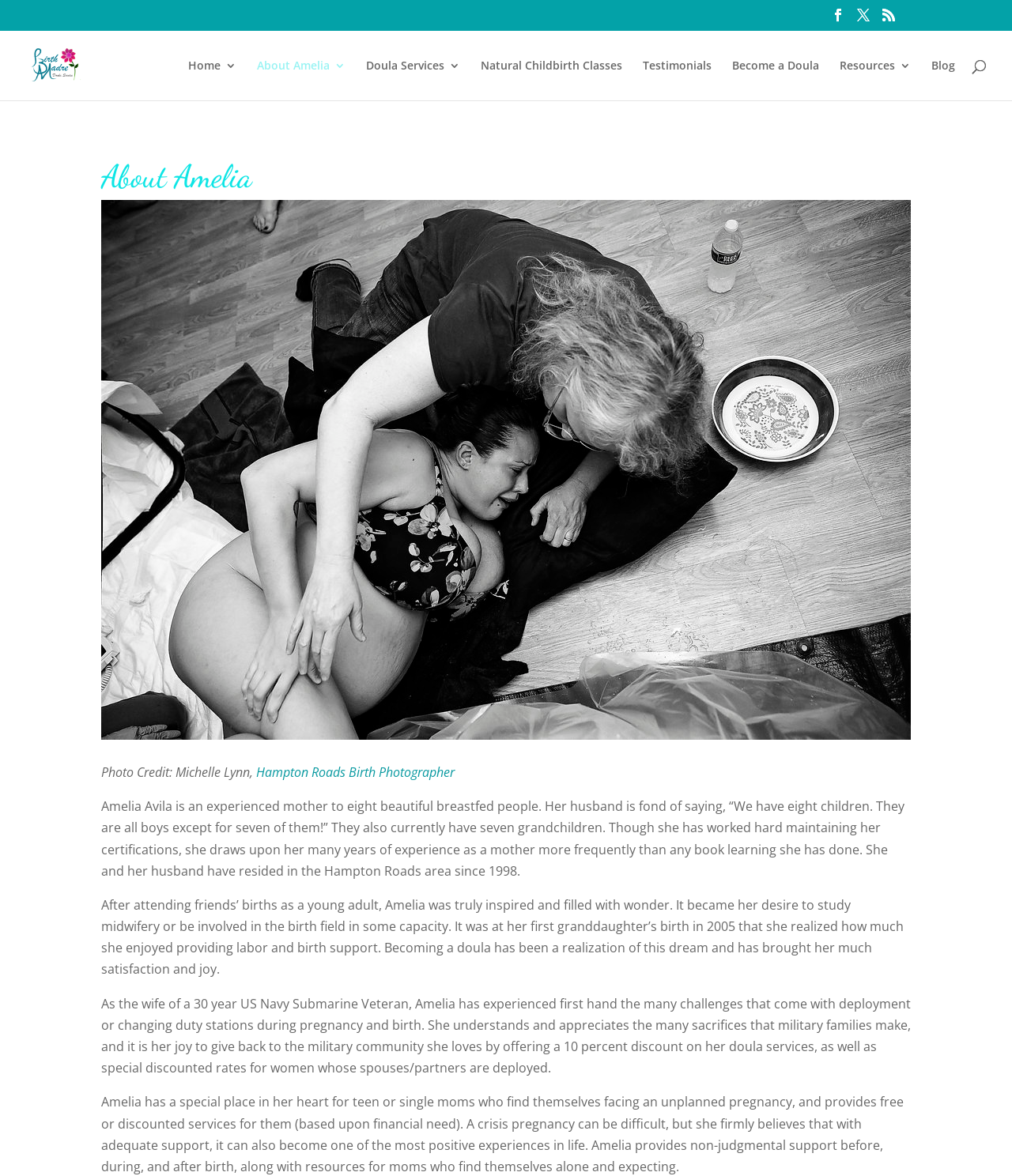Please locate the bounding box coordinates of the region I need to click to follow this instruction: "Click the Home link".

[0.186, 0.051, 0.234, 0.085]